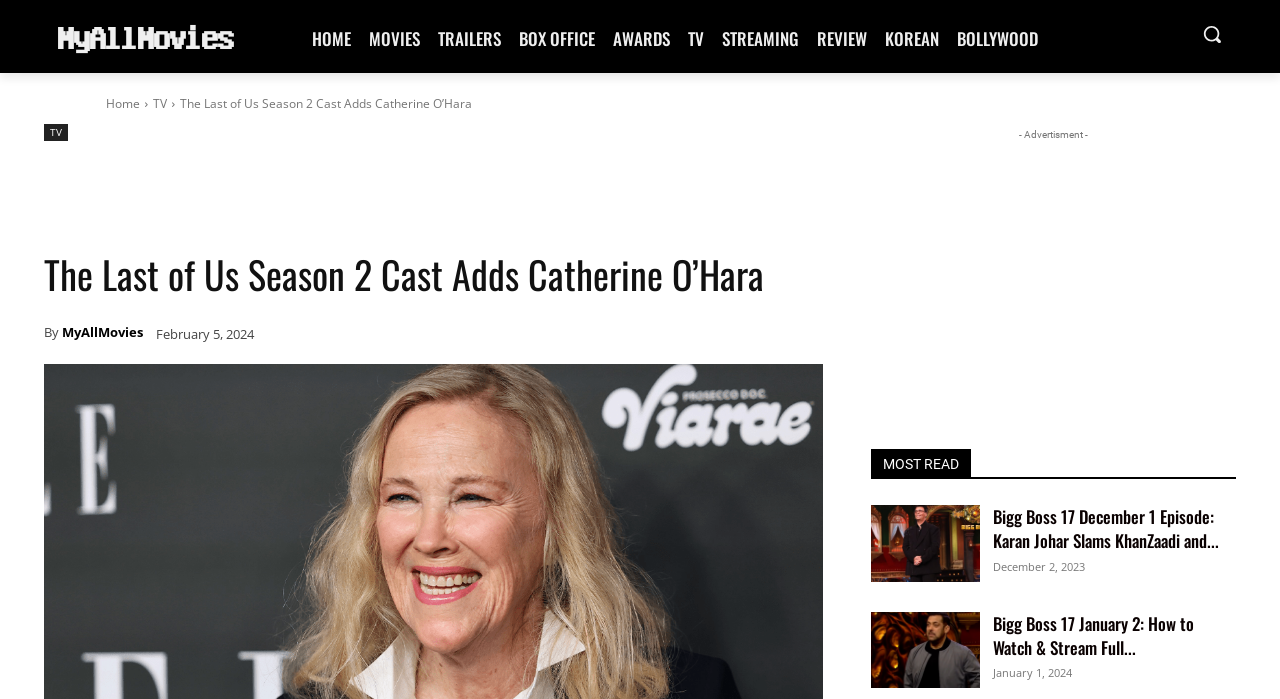Determine the bounding box coordinates for the region that must be clicked to execute the following instruction: "Search for a movie".

[0.928, 0.014, 0.966, 0.083]